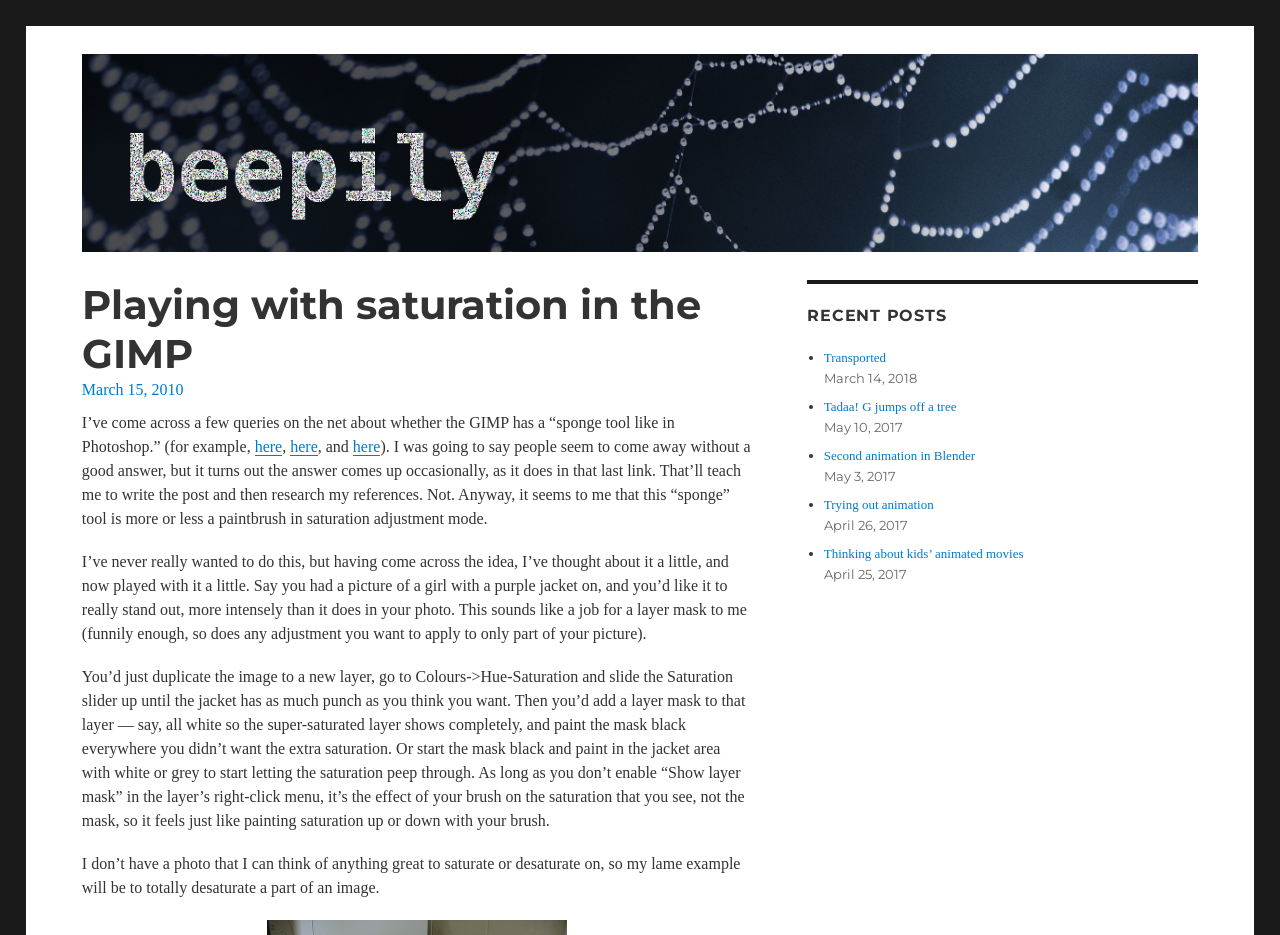What is the author trying to achieve in the example? Observe the screenshot and provide a one-word or short phrase answer.

Desaturate part of an image